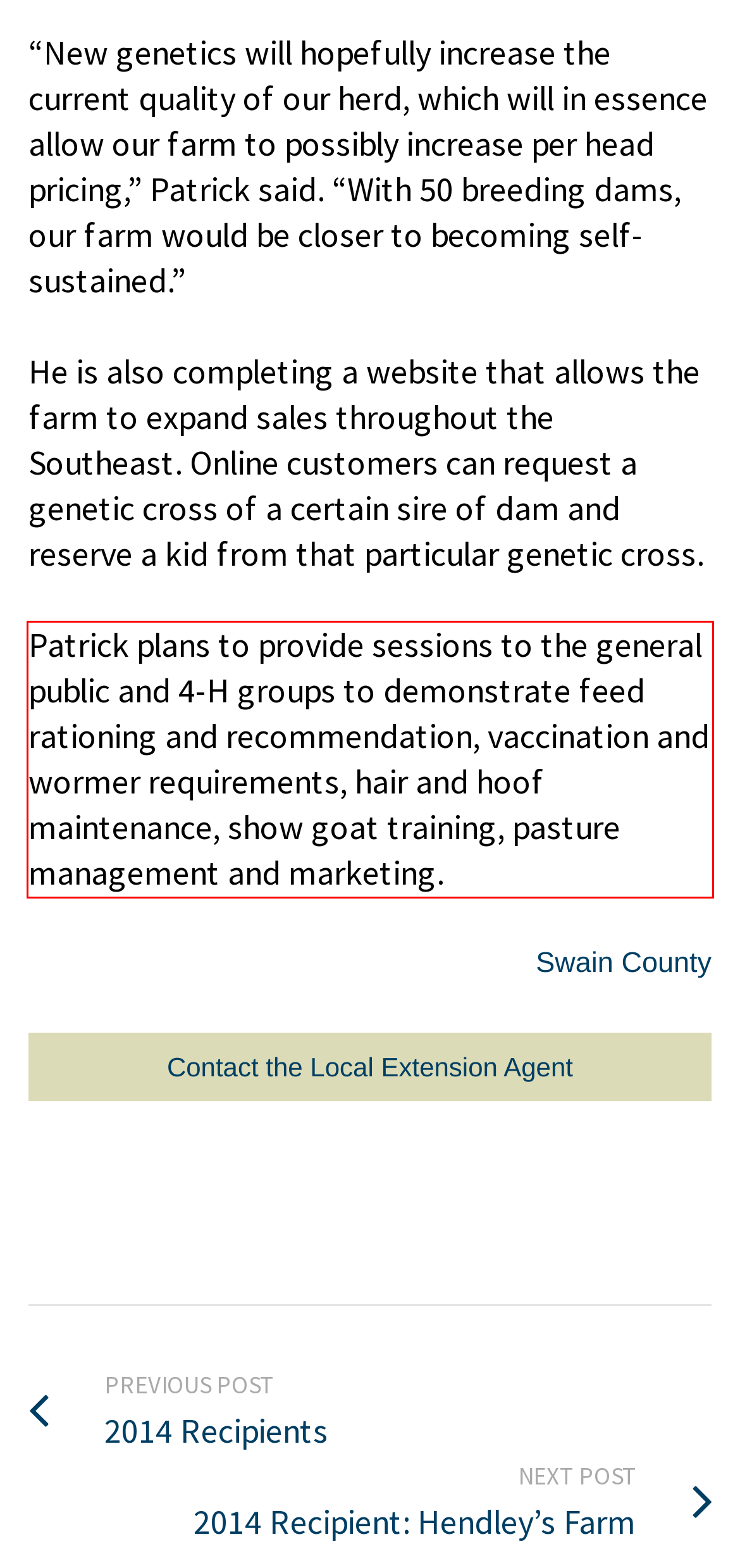Look at the screenshot of the webpage, locate the red rectangle bounding box, and generate the text content that it contains.

Patrick plans to provide sessions to the general public and 4-H groups to demonstrate feed rationing and recommendation, vaccination and wormer requirements, hair and hoof maintenance, show goat training, pasture management and marketing.